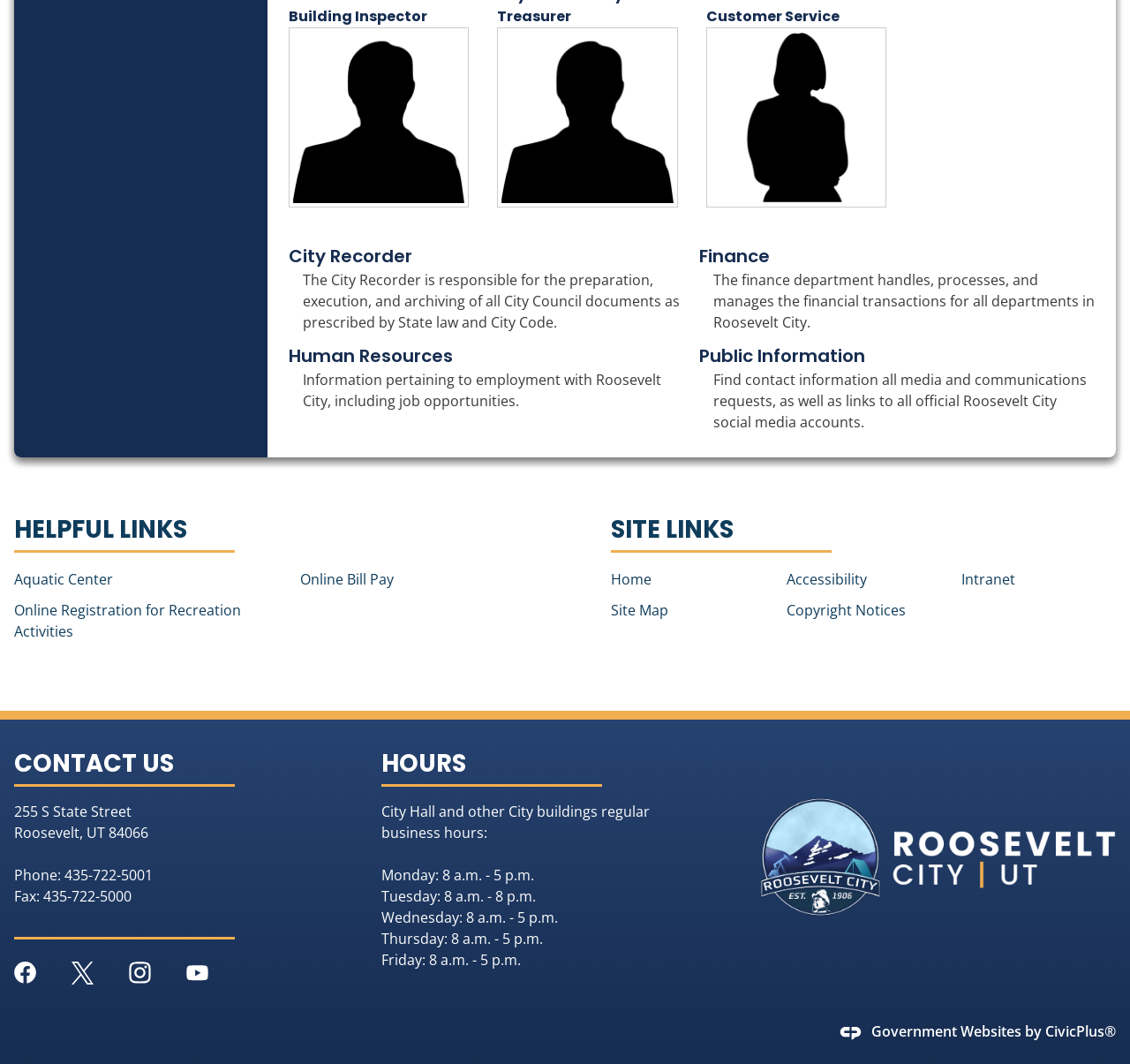What is the name of the department that handles financial transactions?
Using the screenshot, give a one-word or short phrase answer.

Finance